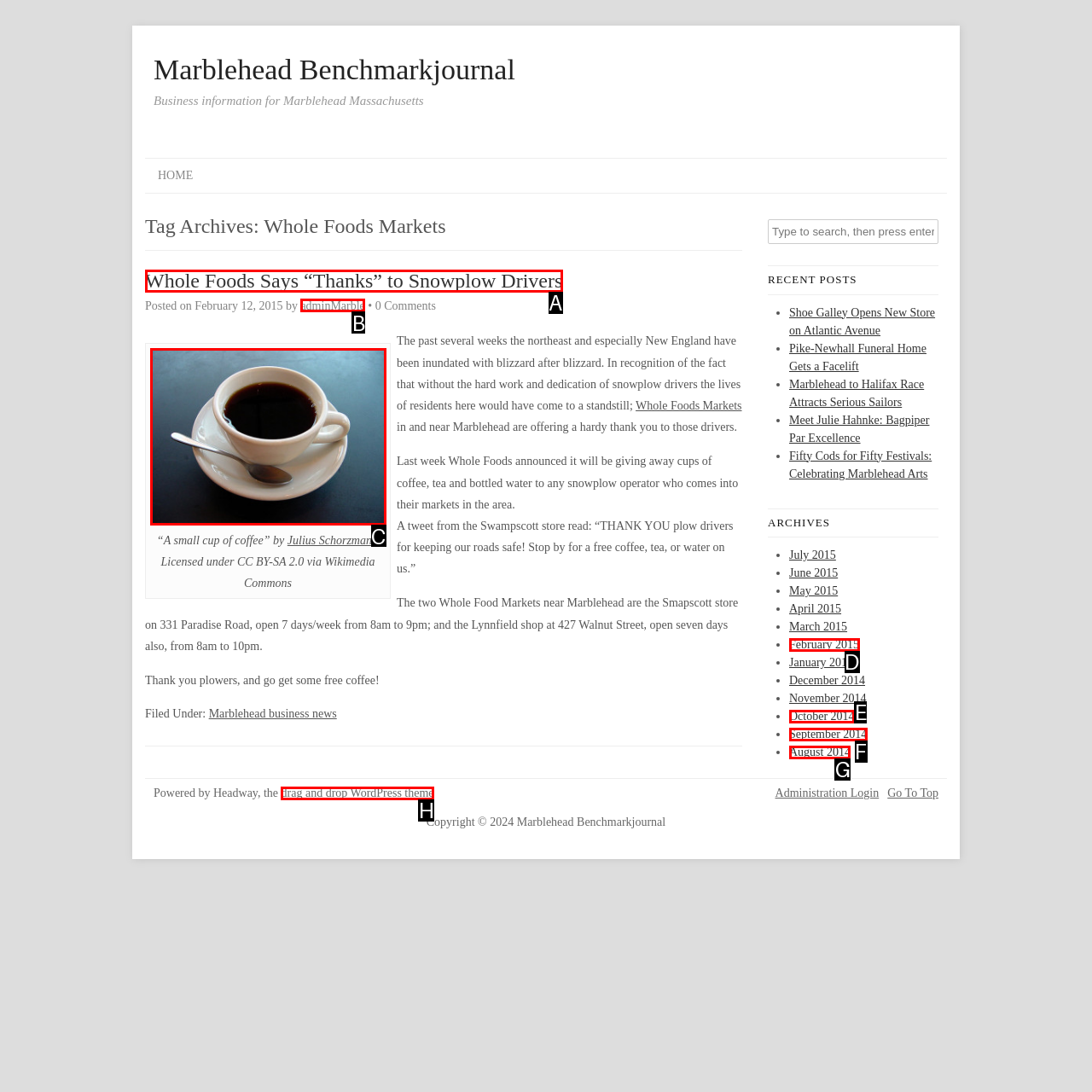Please select the letter of the HTML element that fits the description: adminMarble. Answer with the option's letter directly.

B